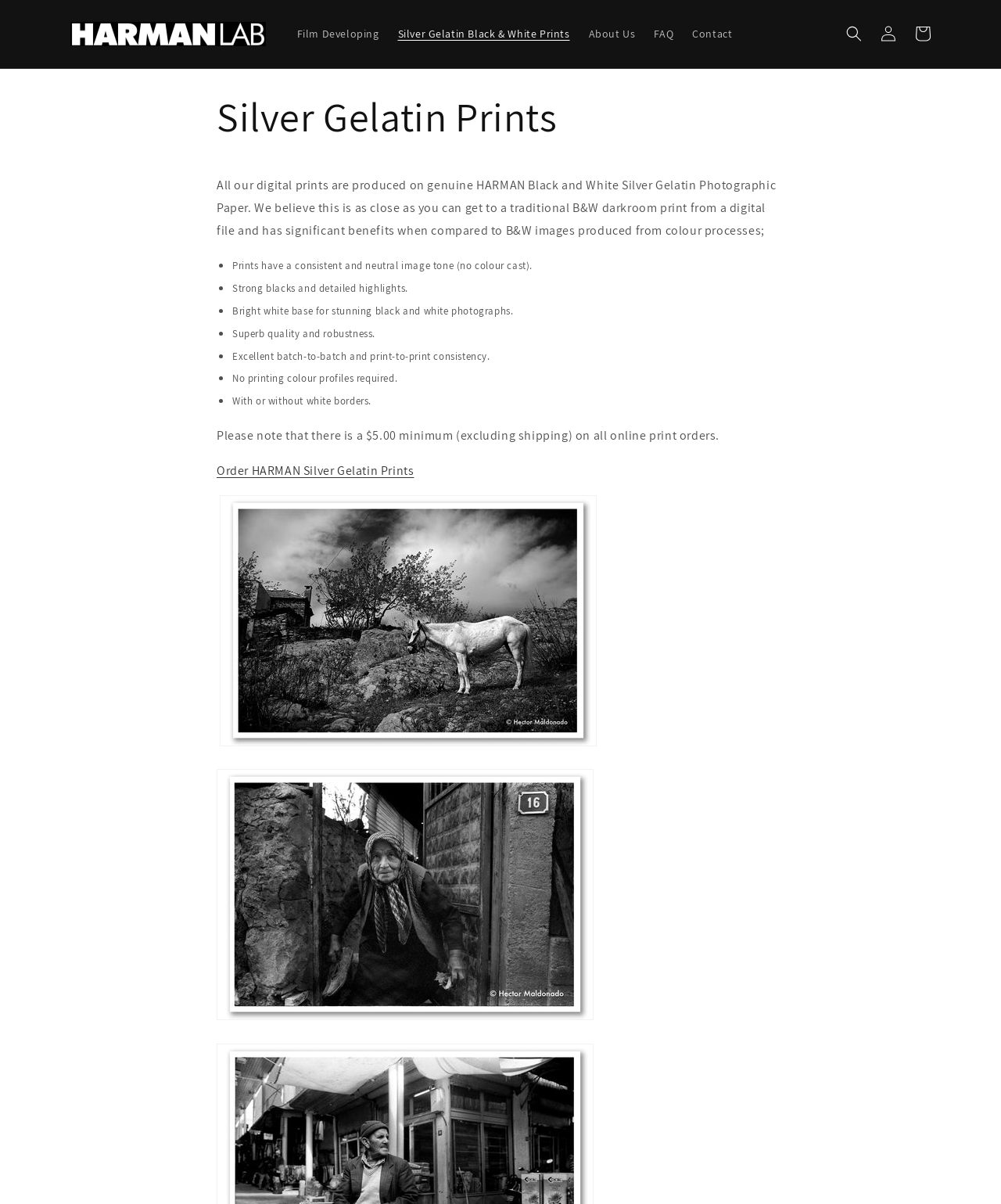What type of paper is used for digital prints?
Please respond to the question with a detailed and informative answer.

According to the webpage, all digital prints are produced on genuine HARMAN Black and White Silver Gelatin Photographic Paper, which is mentioned in the static text element with OCR text 'All our digital prints are produced on genuine HARMAN Black and White Silver Gelatin Photographic Paper...'